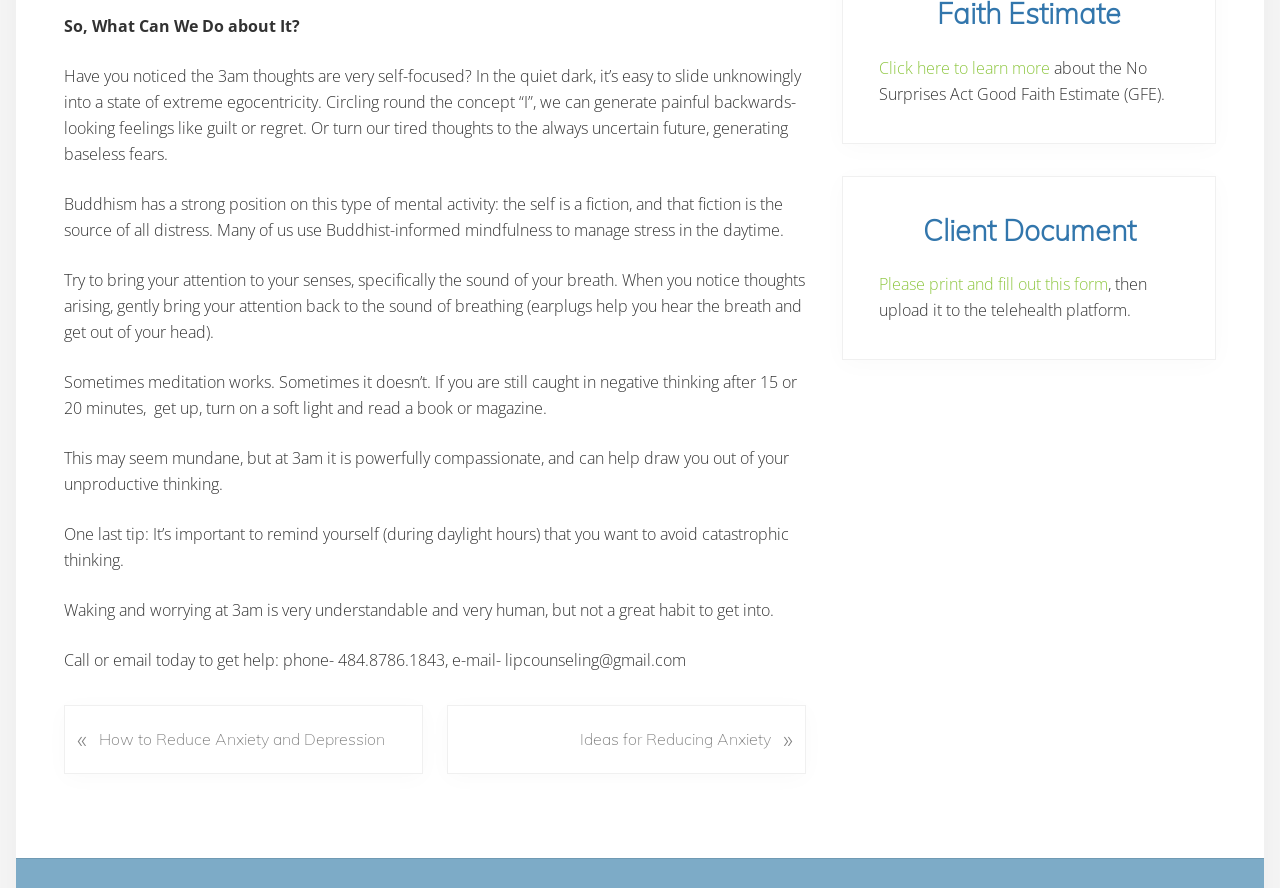Please provide the bounding box coordinates in the format (top-left x, top-left y, bottom-right x, bottom-right y). Remember, all values are floating point numbers between 0 and 1. What is the bounding box coordinate of the region described as: Click here to learn more

[0.687, 0.064, 0.82, 0.089]